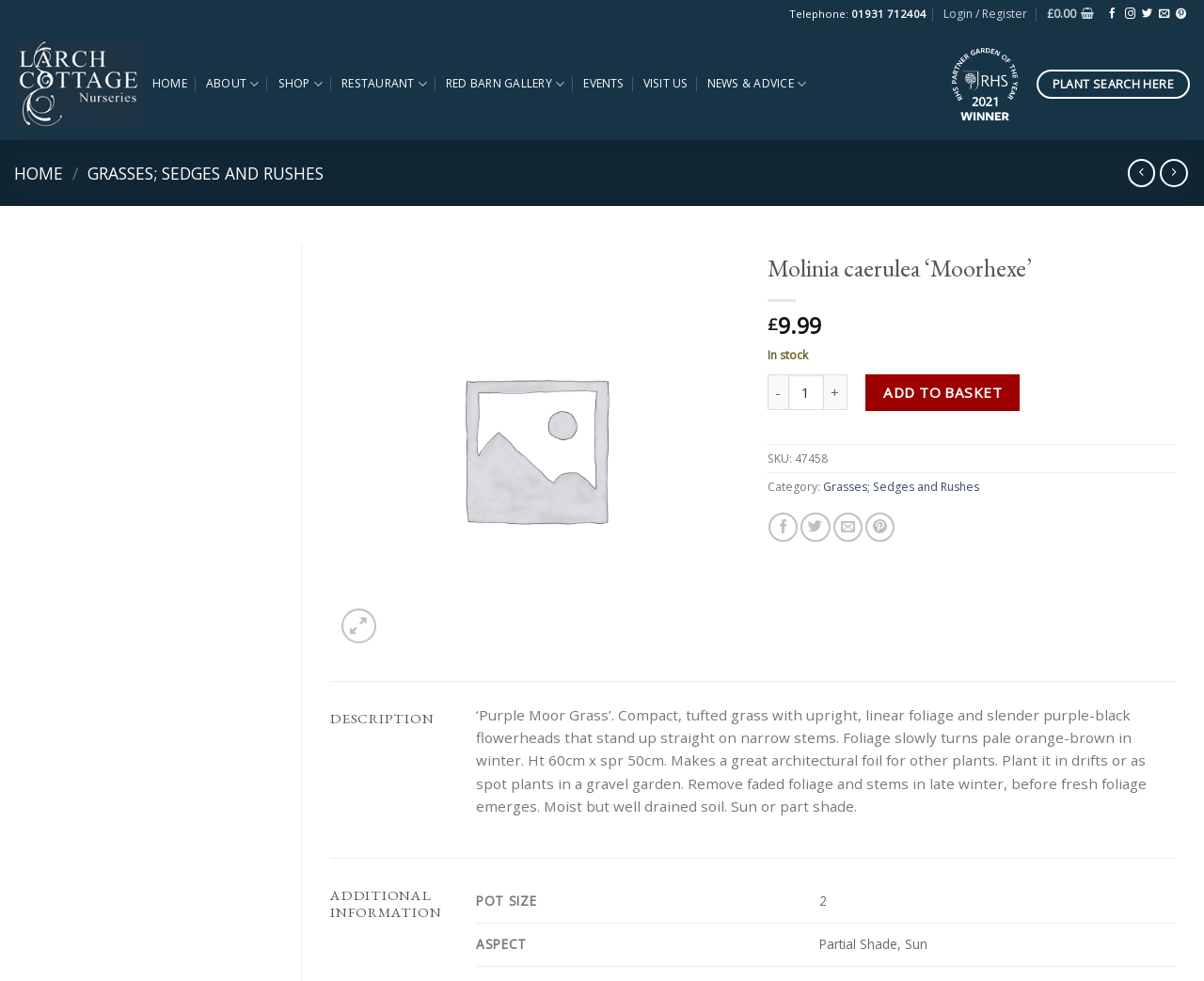Provide the bounding box coordinates for the area that should be clicked to complete the instruction: "Add the product to the basket".

[0.719, 0.382, 0.847, 0.419]